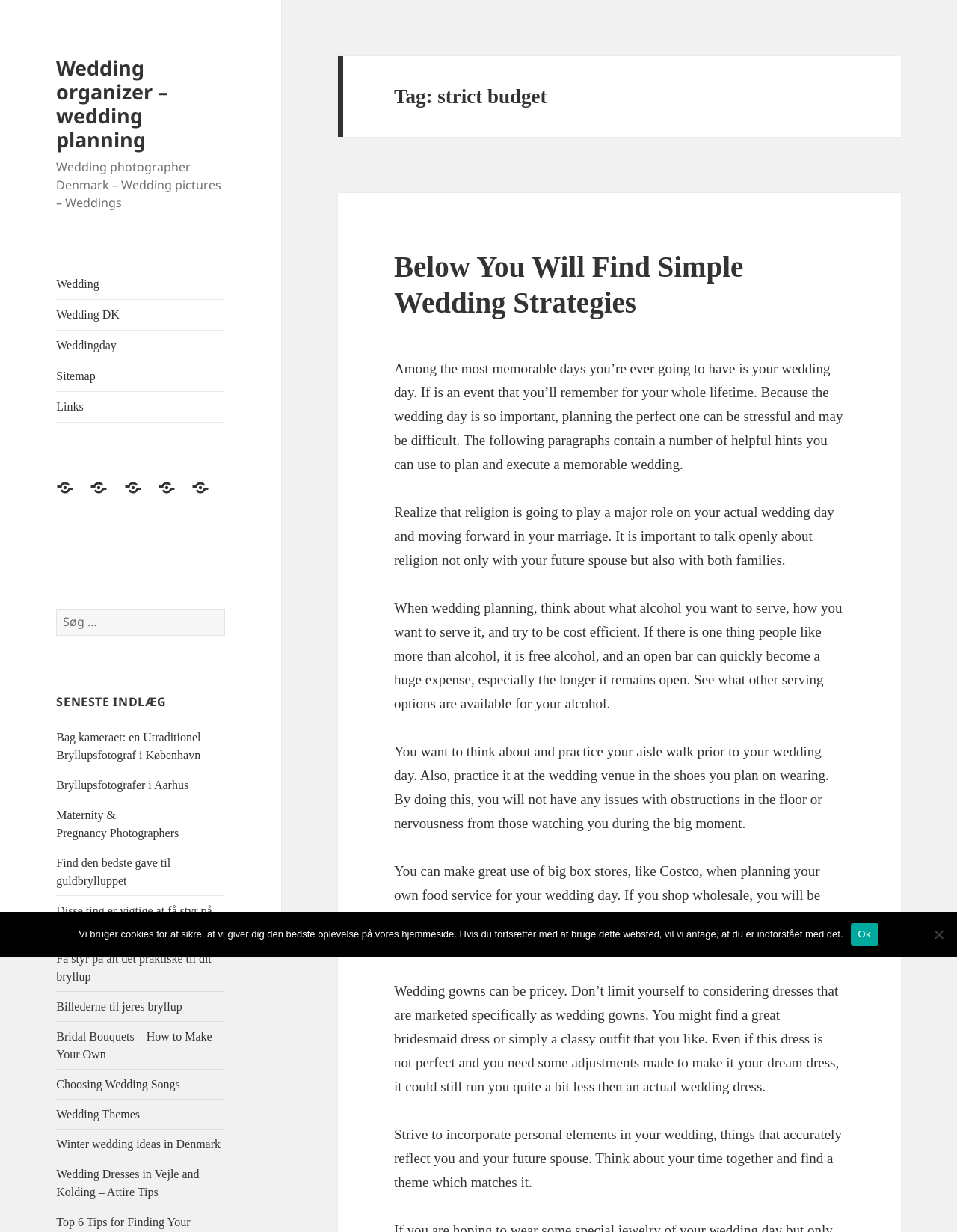Use a single word or phrase to respond to the question:
How many paragraphs are there in the main article?

5